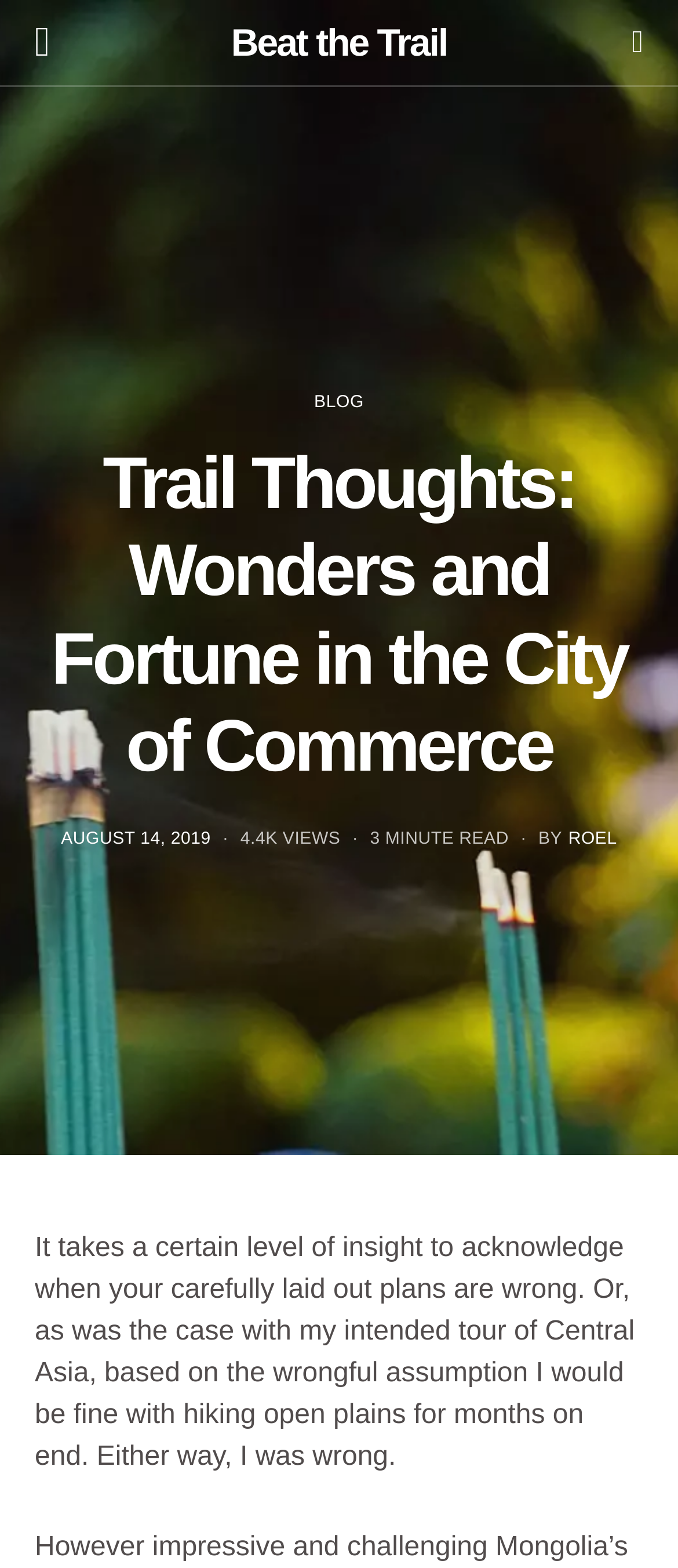What is the number of views of the post?
Provide a concise answer using a single word or phrase based on the image.

4.4K VIEWS